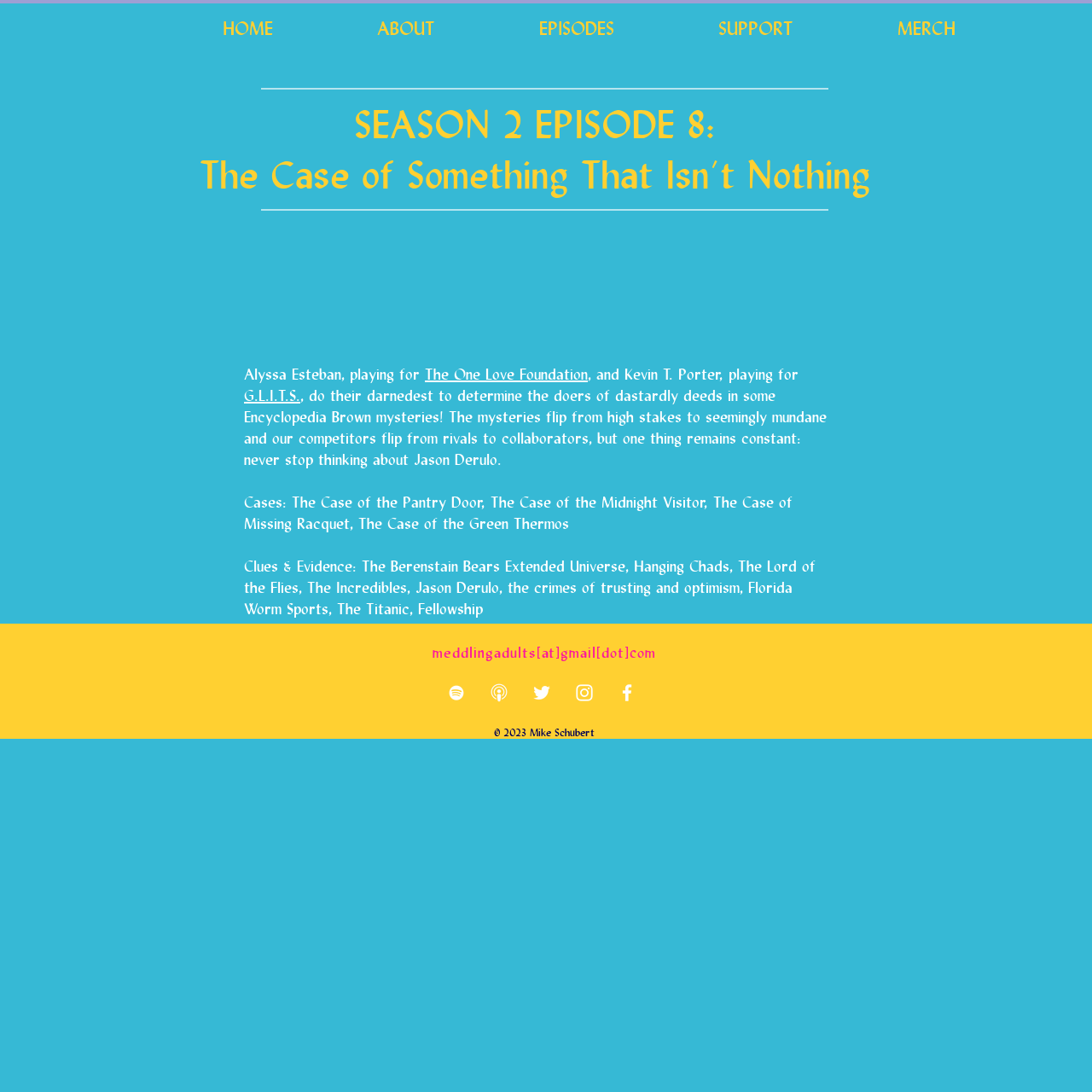Bounding box coordinates are specified in the format (top-left x, top-left y, bottom-right x, bottom-right y). All values are floating point numbers bounded between 0 and 1. Please provide the bounding box coordinate of the region this sentence describes: MERCH

[0.774, 0.005, 0.922, 0.044]